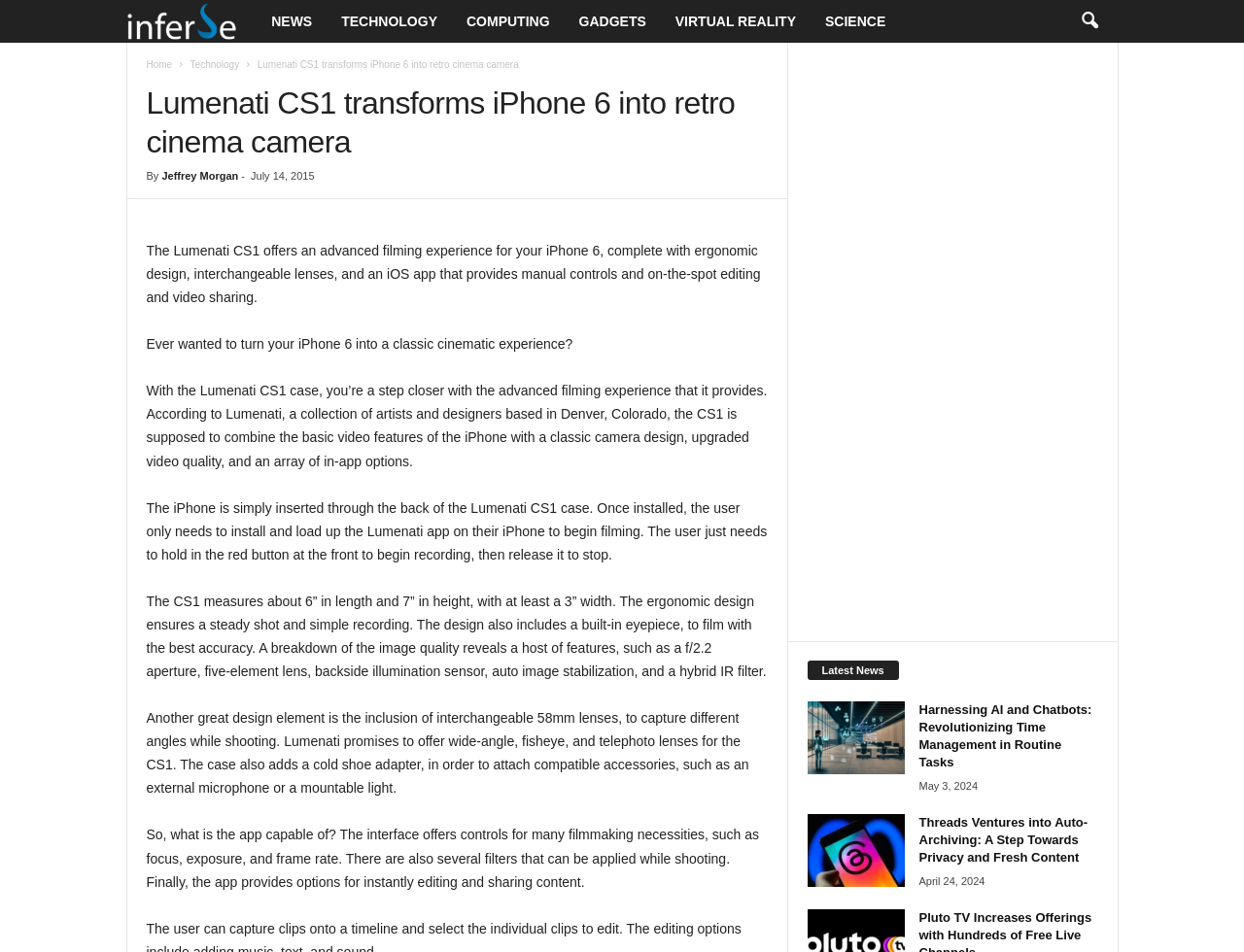Determine the bounding box for the UI element that matches this description: "Virtual Reality".

[0.531, 0.0, 0.652, 0.045]